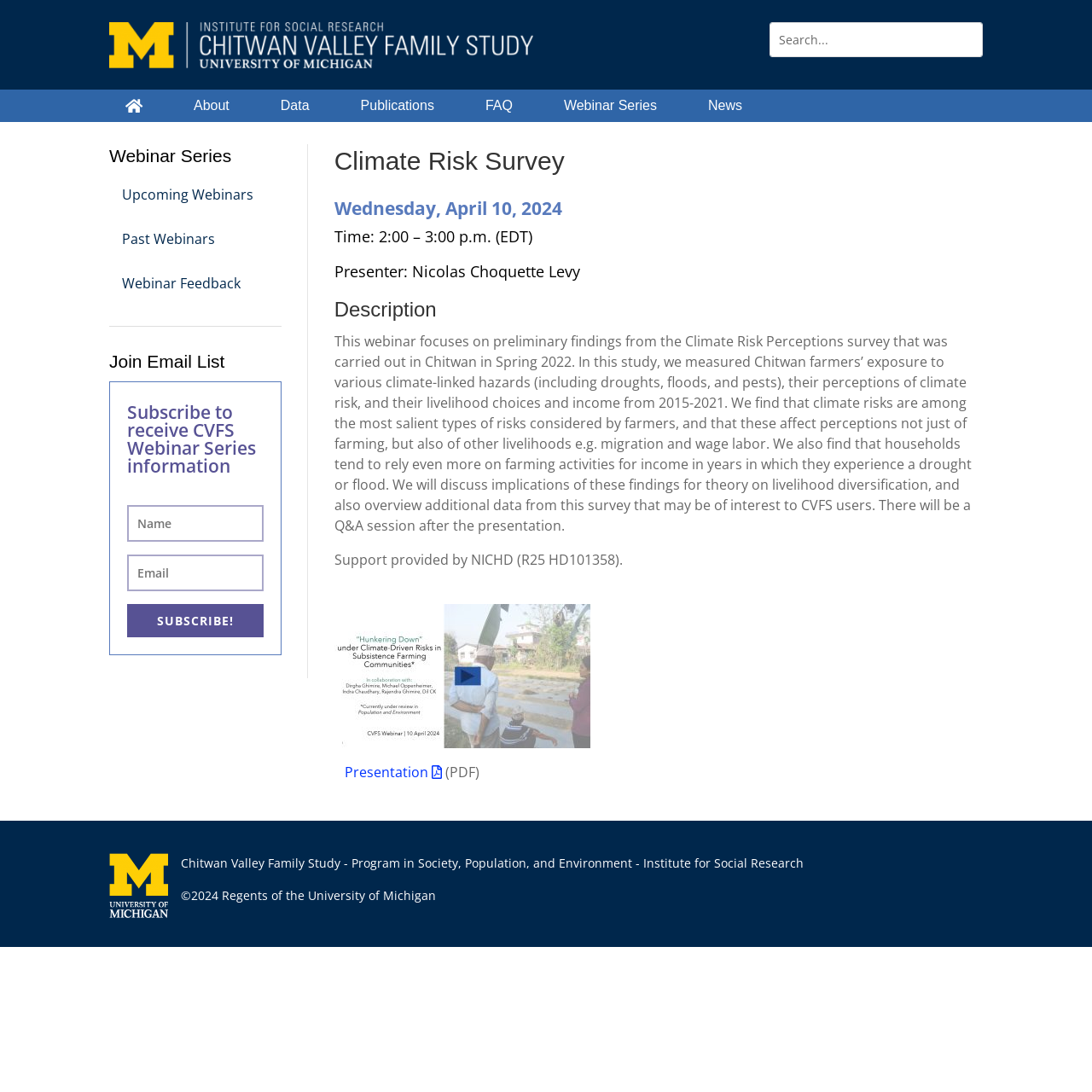What is the topic of the webinar?
From the details in the image, answer the question comprehensively.

The topic of the webinar can be determined by looking at the heading 'Climate Risk Survey' and the description of the webinar, which mentions the Climate Risk Perceptions survey and its findings.